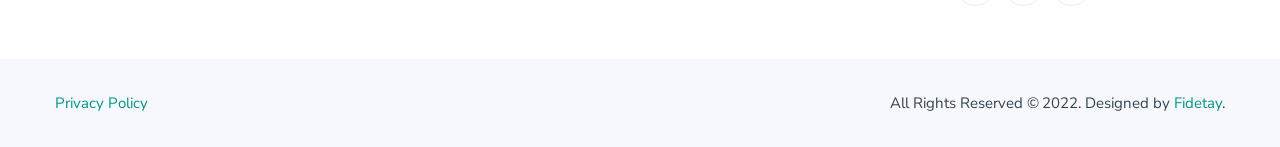Locate the bounding box coordinates of the clickable part needed for the task: "click on bespoke work wear producer".

[0.623, 0.003, 0.789, 0.265]